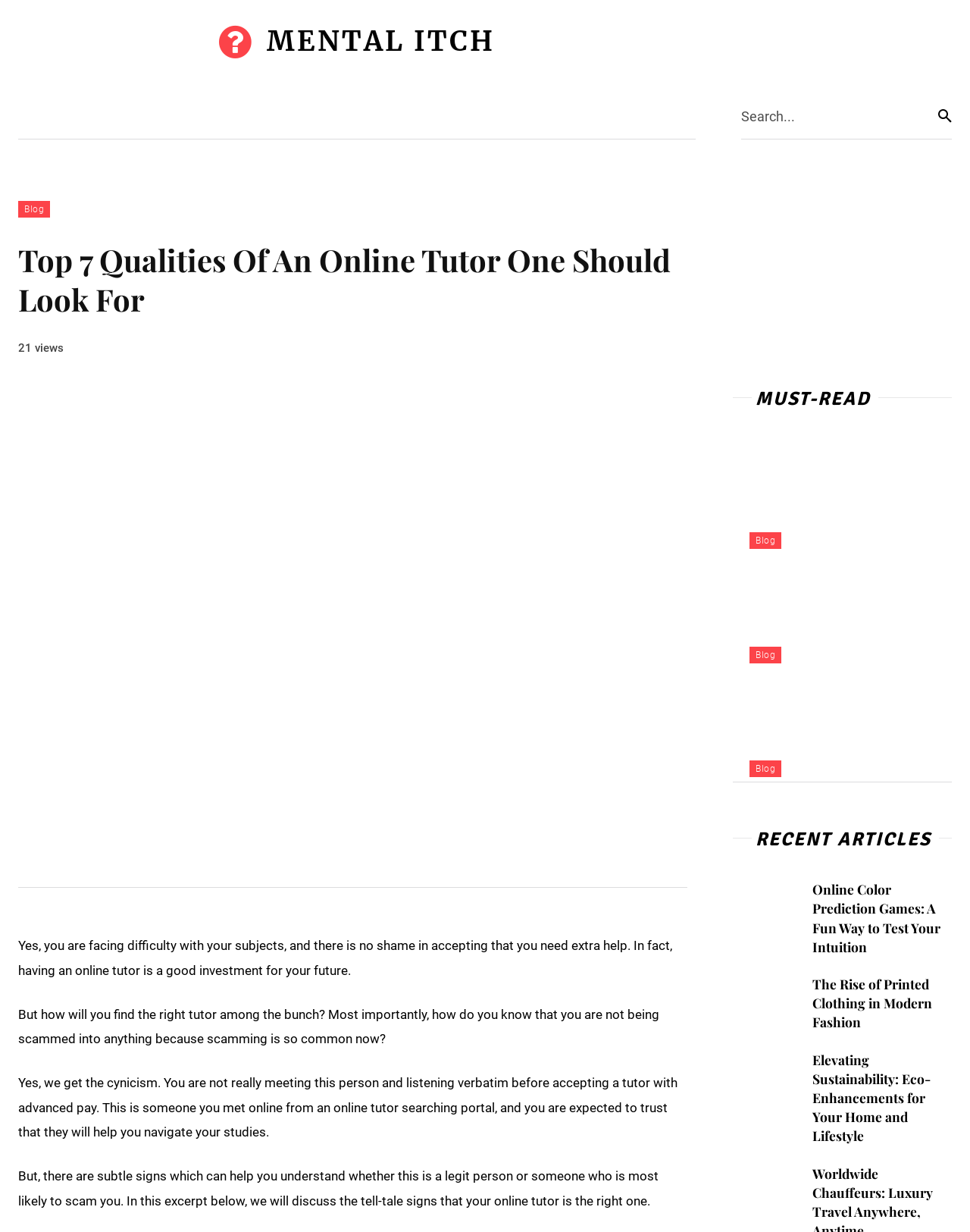Can you identify the bounding box coordinates of the clickable region needed to carry out this instruction: 'go to recent work page'? The coordinates should be four float numbers within the range of 0 to 1, stated as [left, top, right, bottom].

None